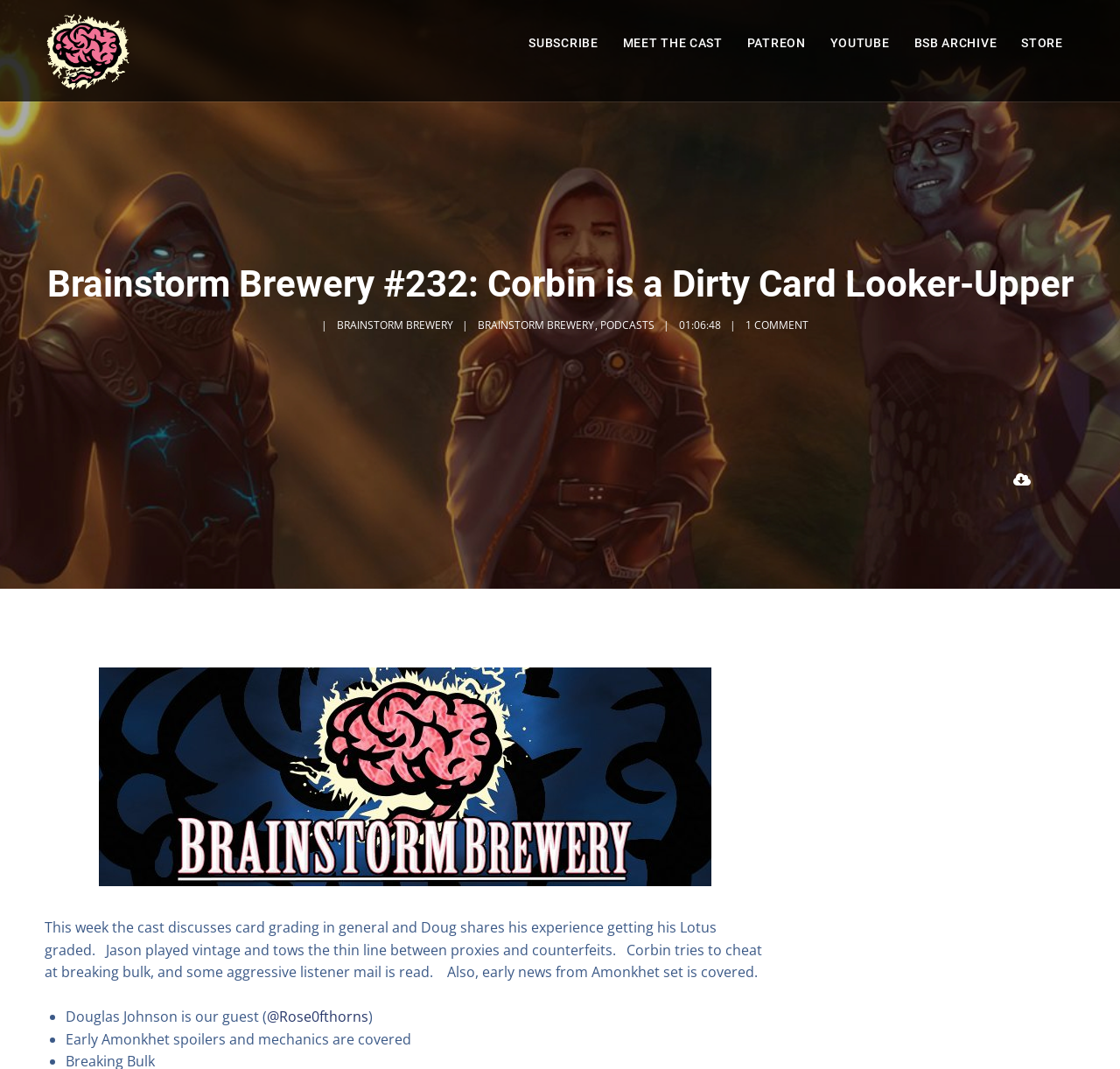Answer the question using only one word or a concise phrase: What is the purpose of the button with the text 'play'?

To play the audio